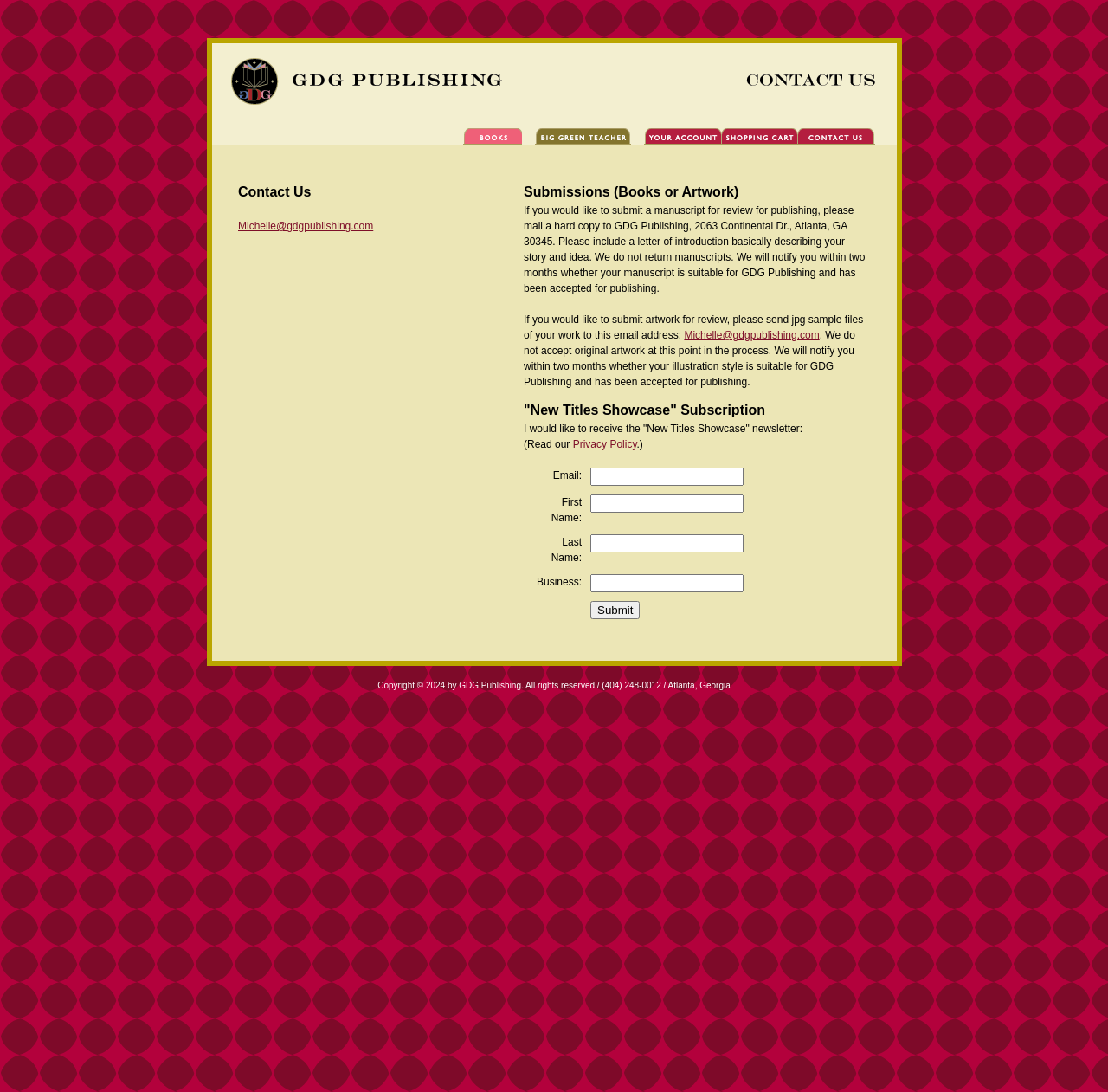What should you include when submitting a manuscript for review?
Give a thorough and detailed response to the question.

According to the webpage, when submitting a manuscript for review, you should mail a hard copy to GDG Publishing and include a letter of introduction that basically describes your story and idea.